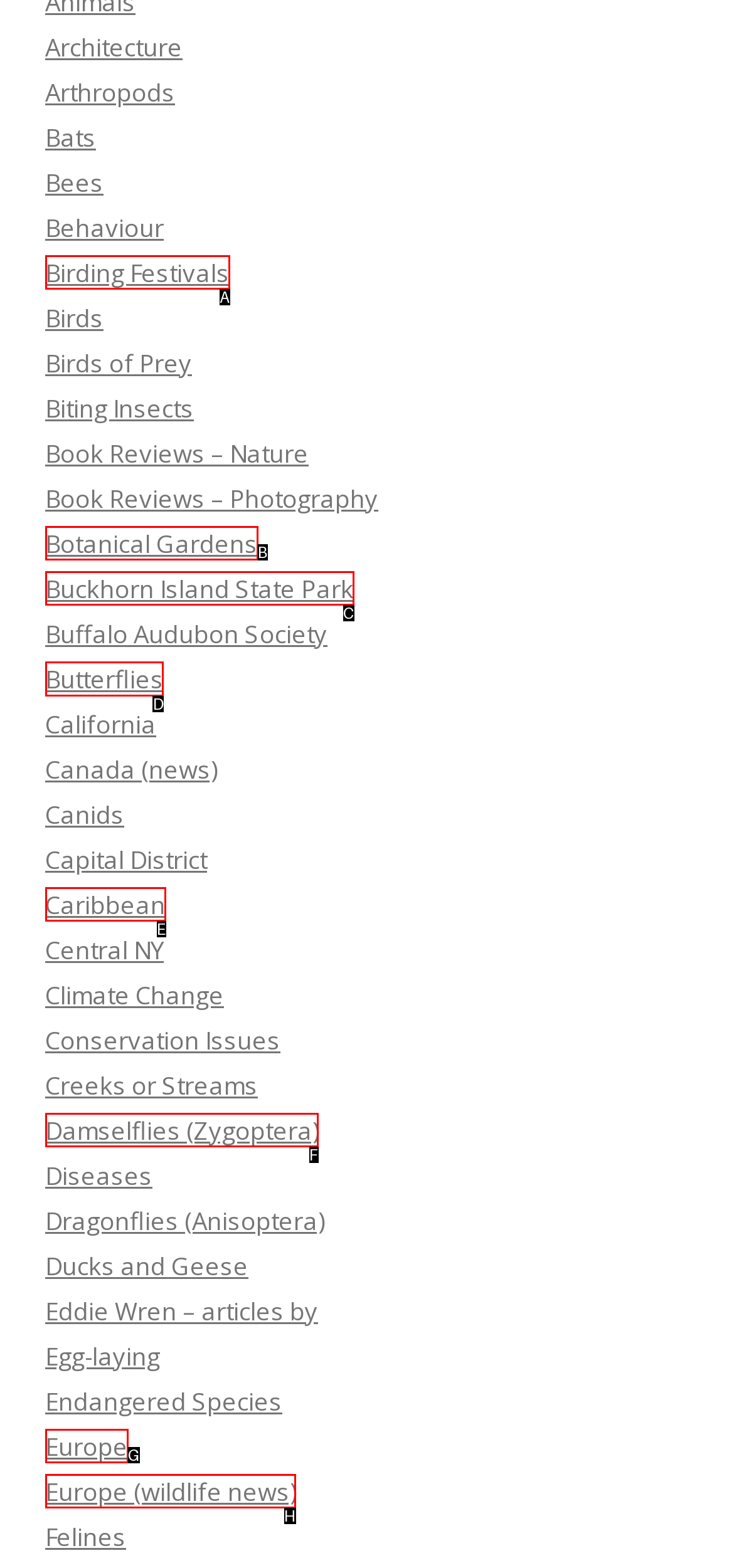Figure out which option to click to perform the following task: Visit the page about Butterflies
Provide the letter of the correct option in your response.

D